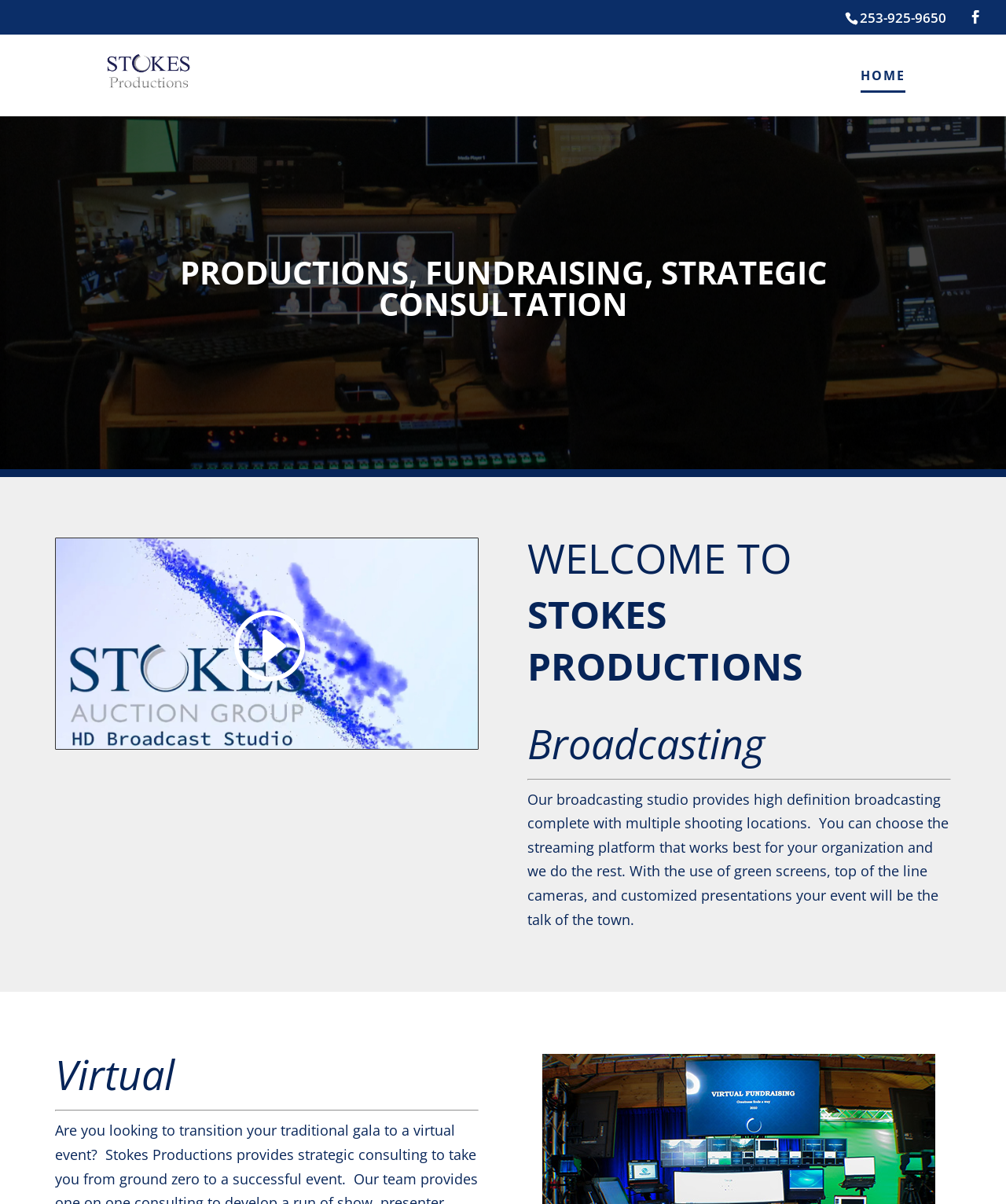Provide a brief response to the question using a single word or phrase: 
What is the state of the video controls?

Disabled